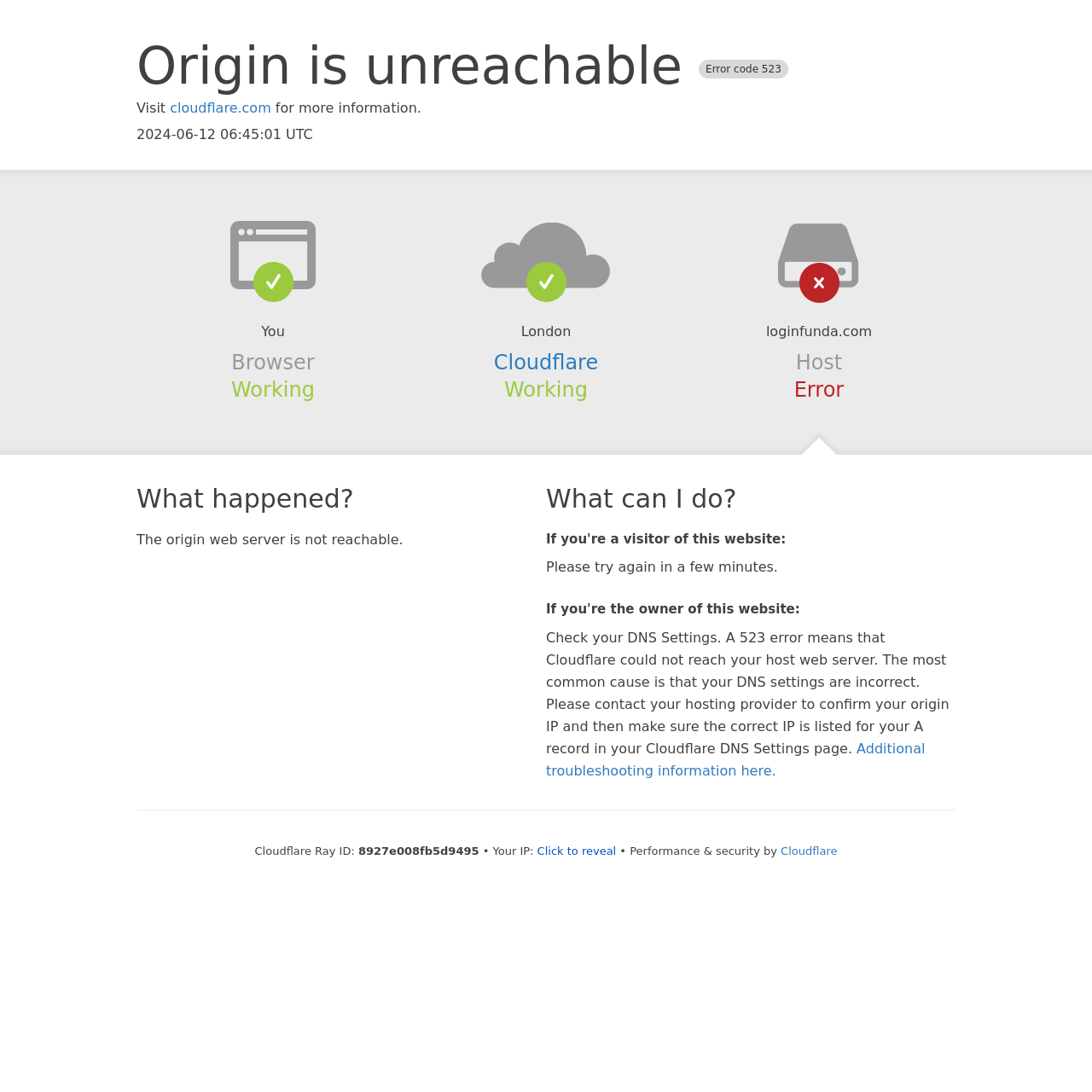Using the elements shown in the image, answer the question comprehensively: What is the name of the company providing performance and security?

The company providing performance and security is mentioned as 'Cloudflare' in the static text element at the bottom of the webpage, which says 'Performance & security by Cloudflare'.